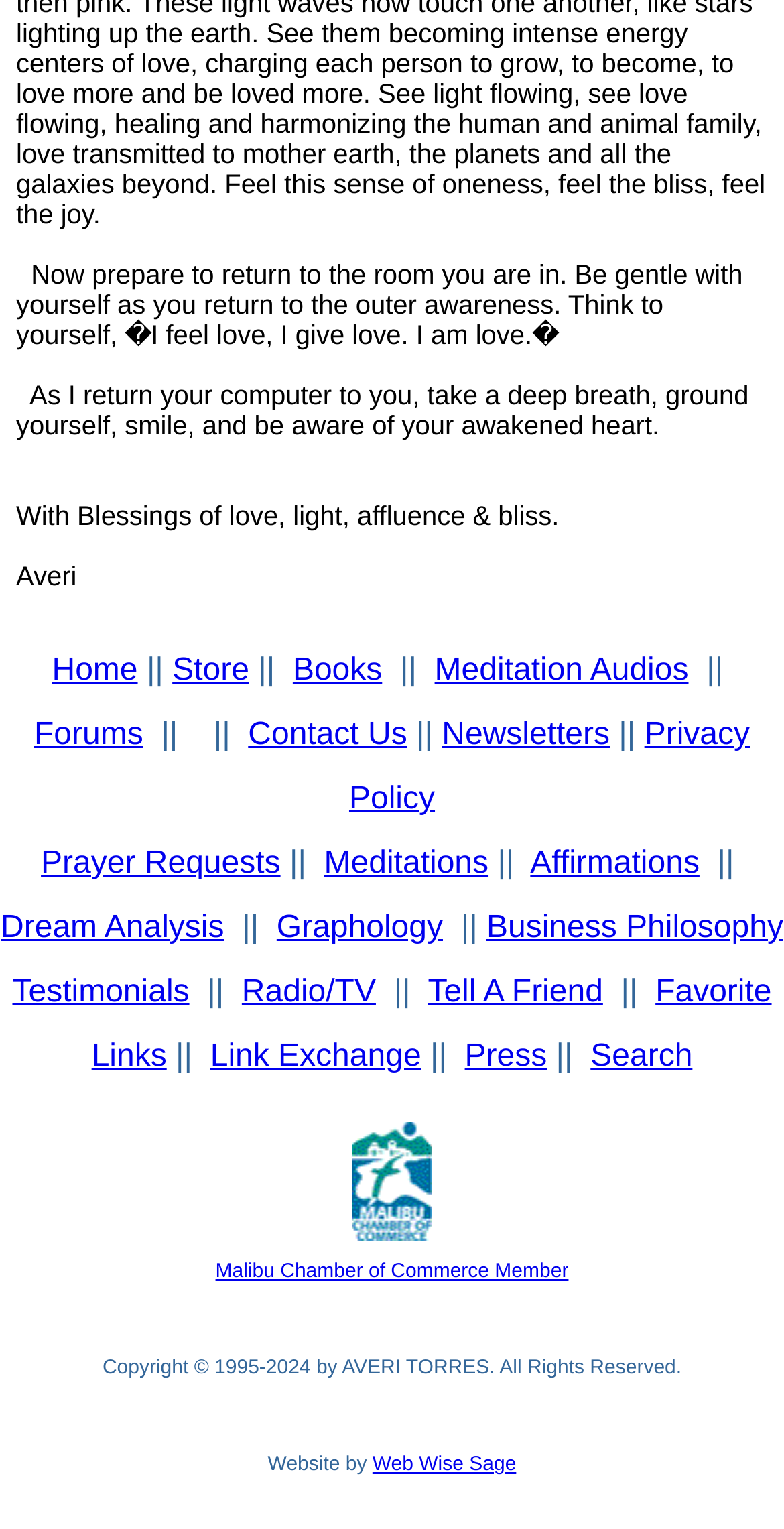Pinpoint the bounding box coordinates of the element you need to click to execute the following instruction: "Visit the Store". The bounding box should be represented by four float numbers between 0 and 1, in the format [left, top, right, bottom].

[0.22, 0.427, 0.318, 0.45]